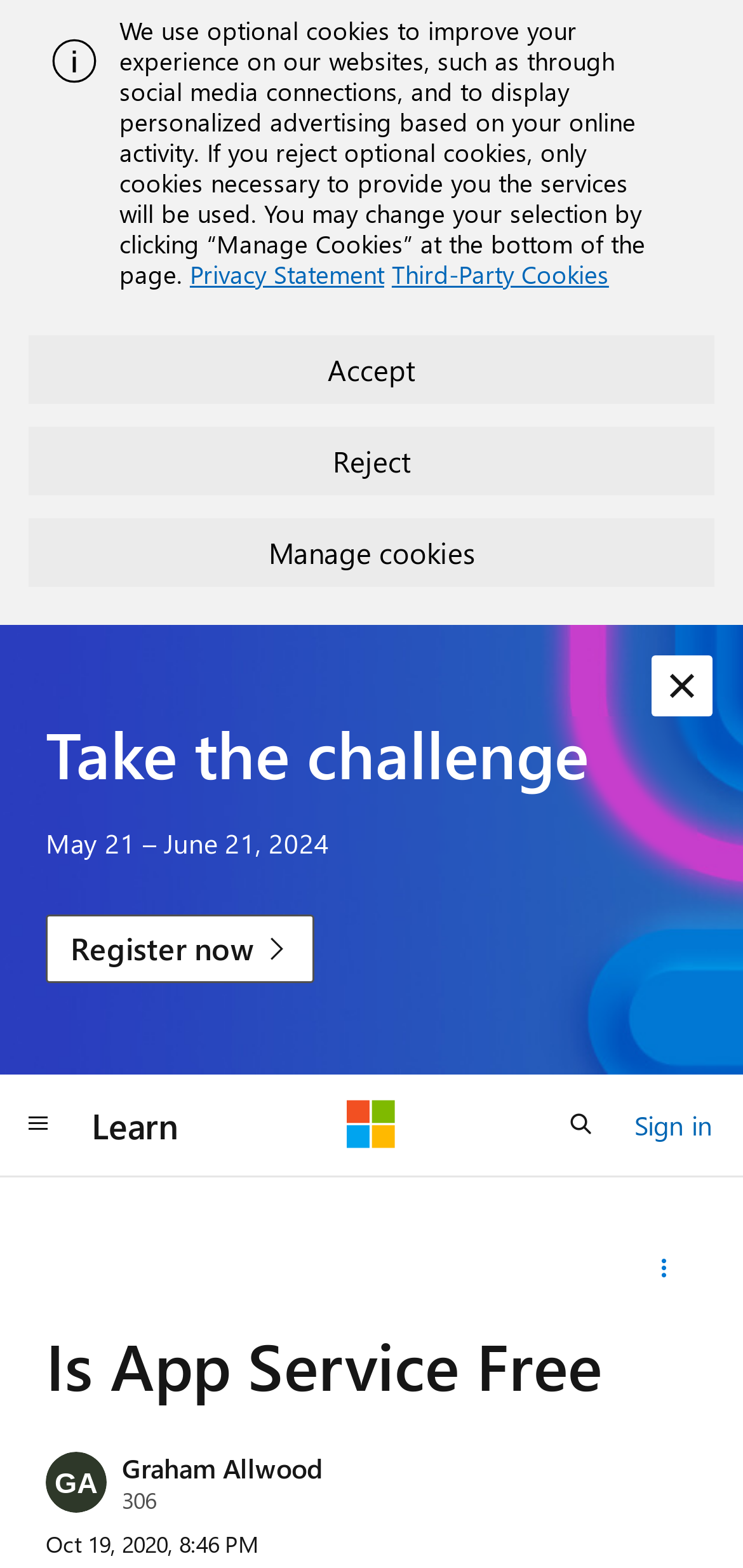Please reply to the following question using a single word or phrase: 
What is the purpose of the button 'Manage cookies'?

To manage cookies